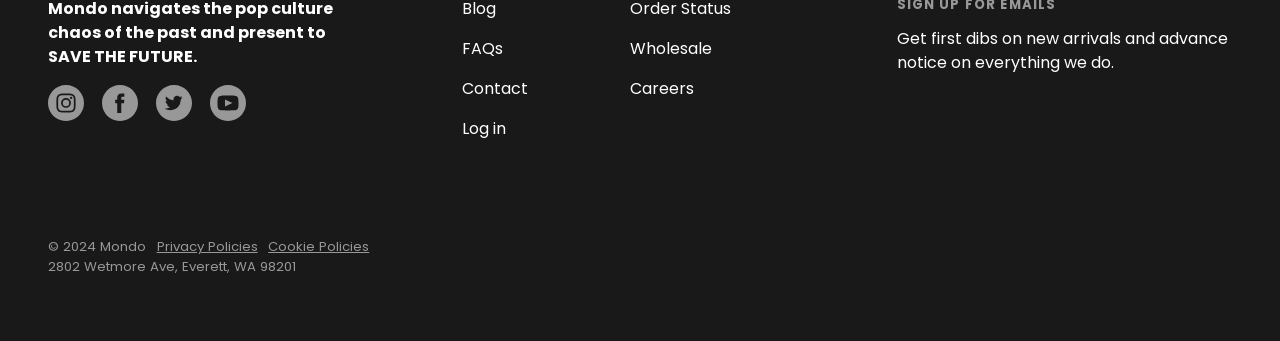What is the copyright year of Mondo?
Based on the image, provide your answer in one word or phrase.

2024